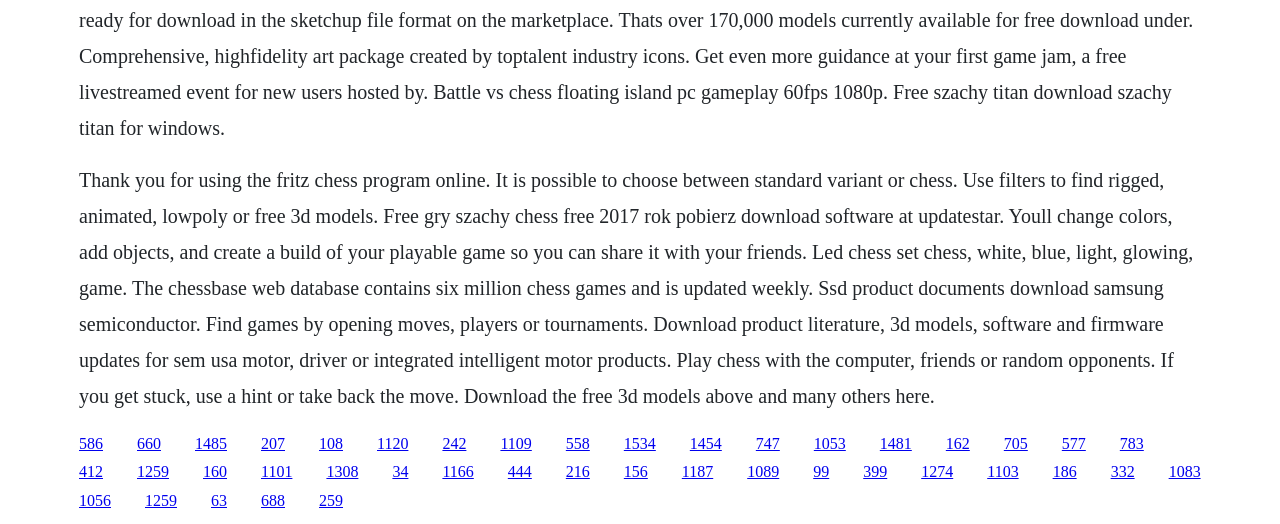Provide a one-word or short-phrase answer to the question:
How many chess games are in the Chessbase web database?

Six million